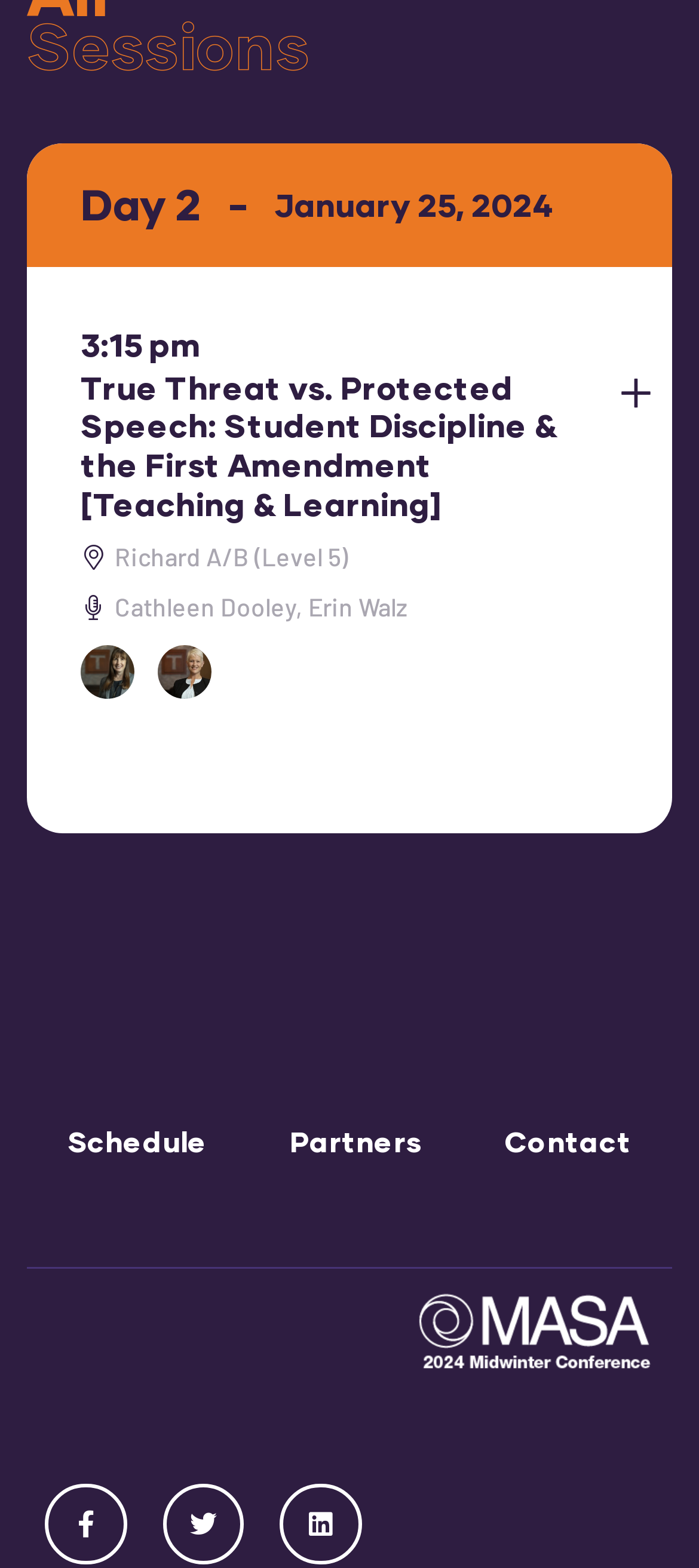Find the UI element described as: "Partners" and predict its bounding box coordinates. Ensure the coordinates are four float numbers between 0 and 1, [left, top, right, bottom].

[0.356, 0.705, 0.662, 0.751]